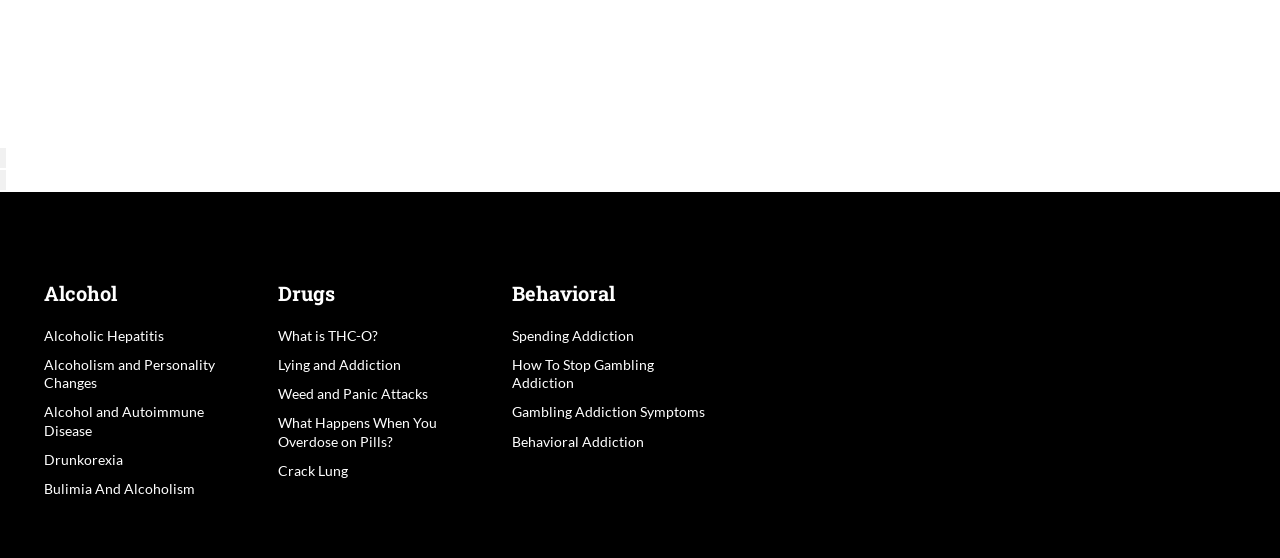Specify the bounding box coordinates of the element's area that should be clicked to execute the given instruction: "Learn about Spending Addiction". The coordinates should be four float numbers between 0 and 1, i.e., [left, top, right, bottom].

[0.4, 0.586, 0.495, 0.616]